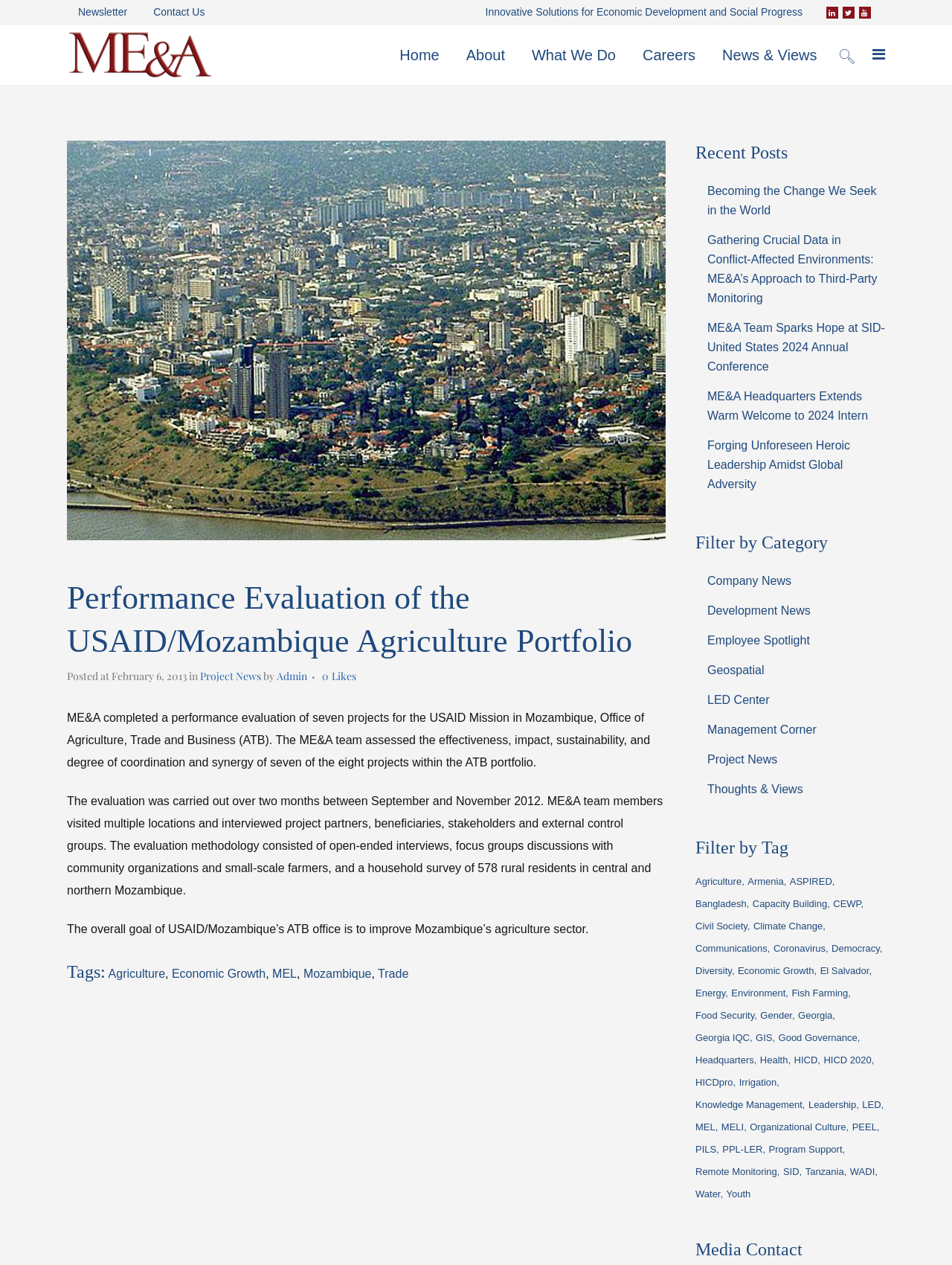How many filter by category options are there?
Please look at the screenshot and answer in one word or a short phrase.

11